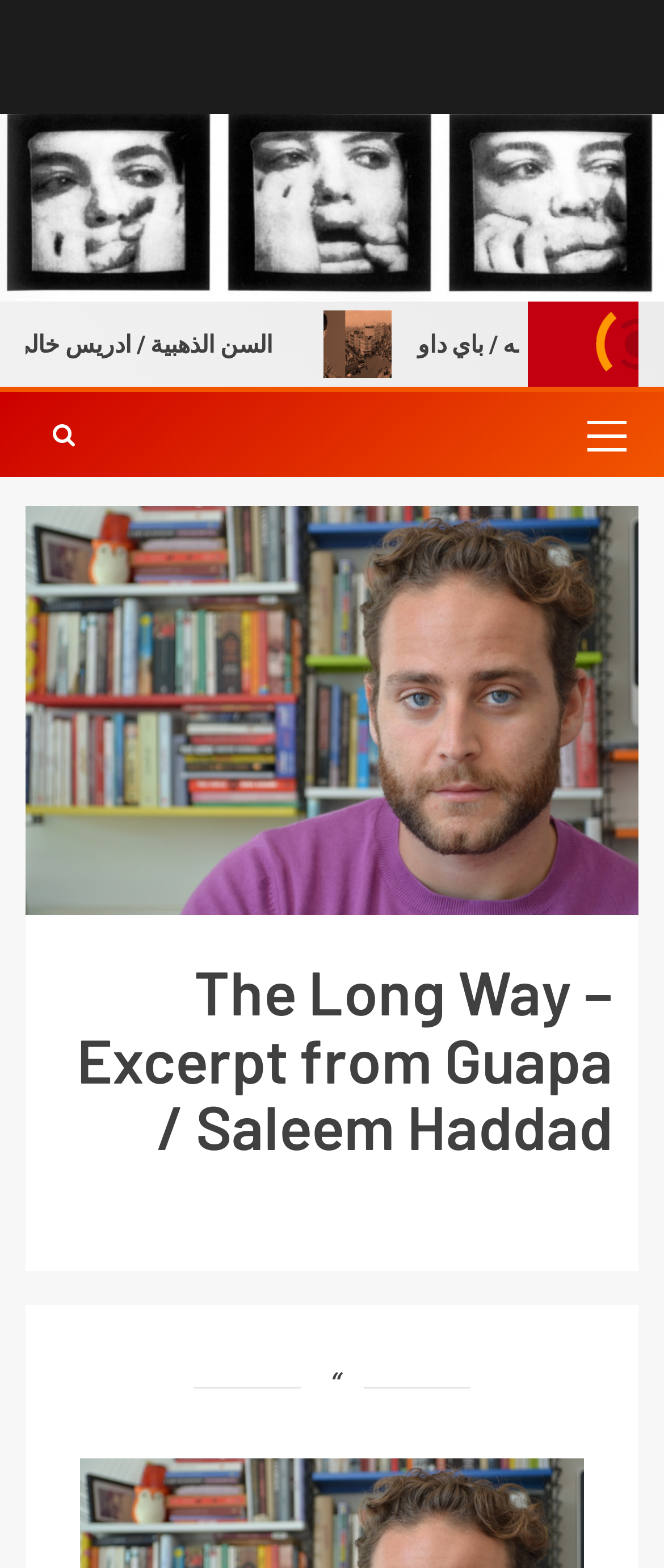Identify the bounding box coordinates for the UI element that matches this description: "title="Search"".

[0.064, 0.257, 0.128, 0.298]